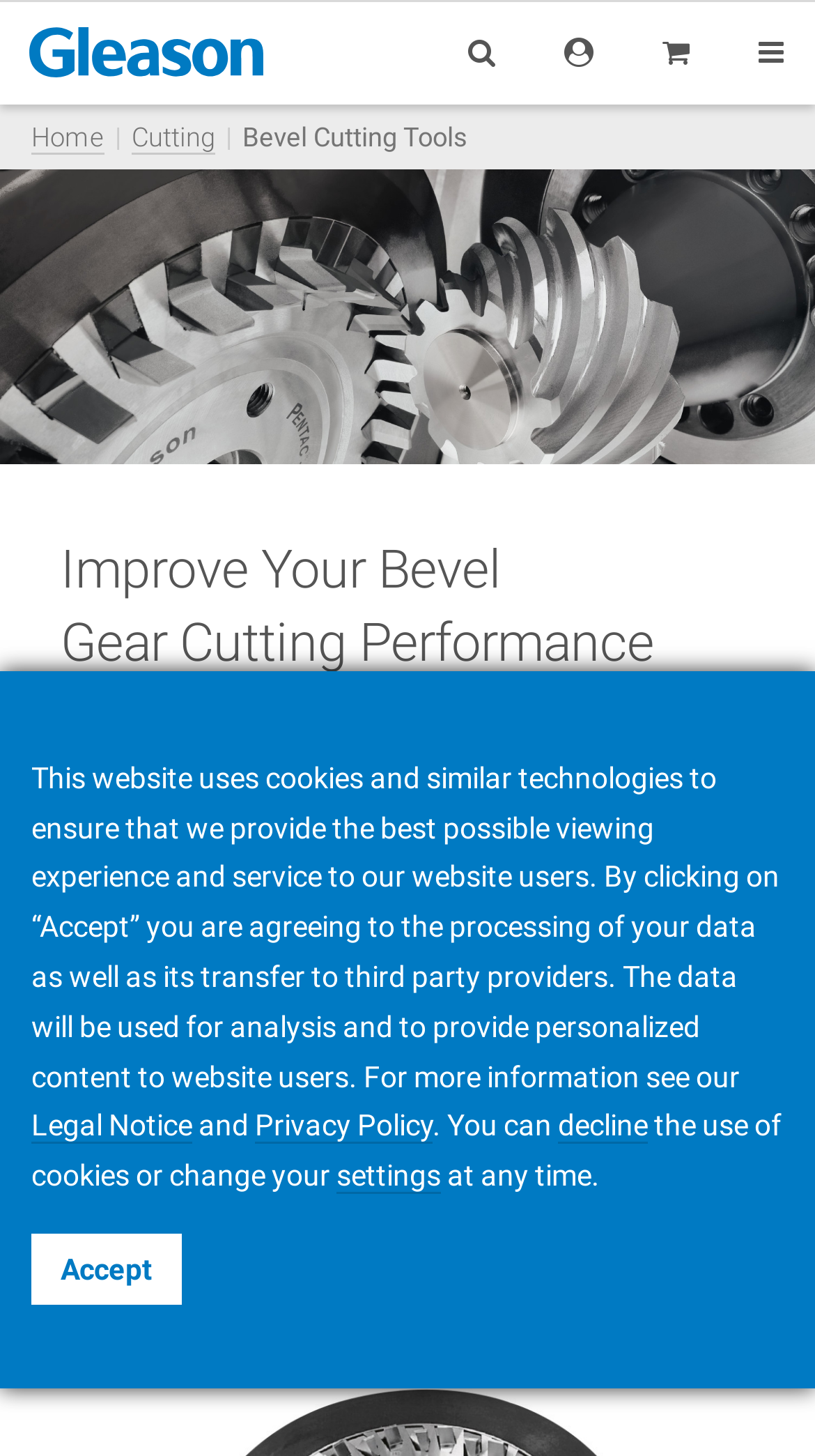Please reply with a single word or brief phrase to the question: 
What is the company name on the top left?

Gleason Corporation